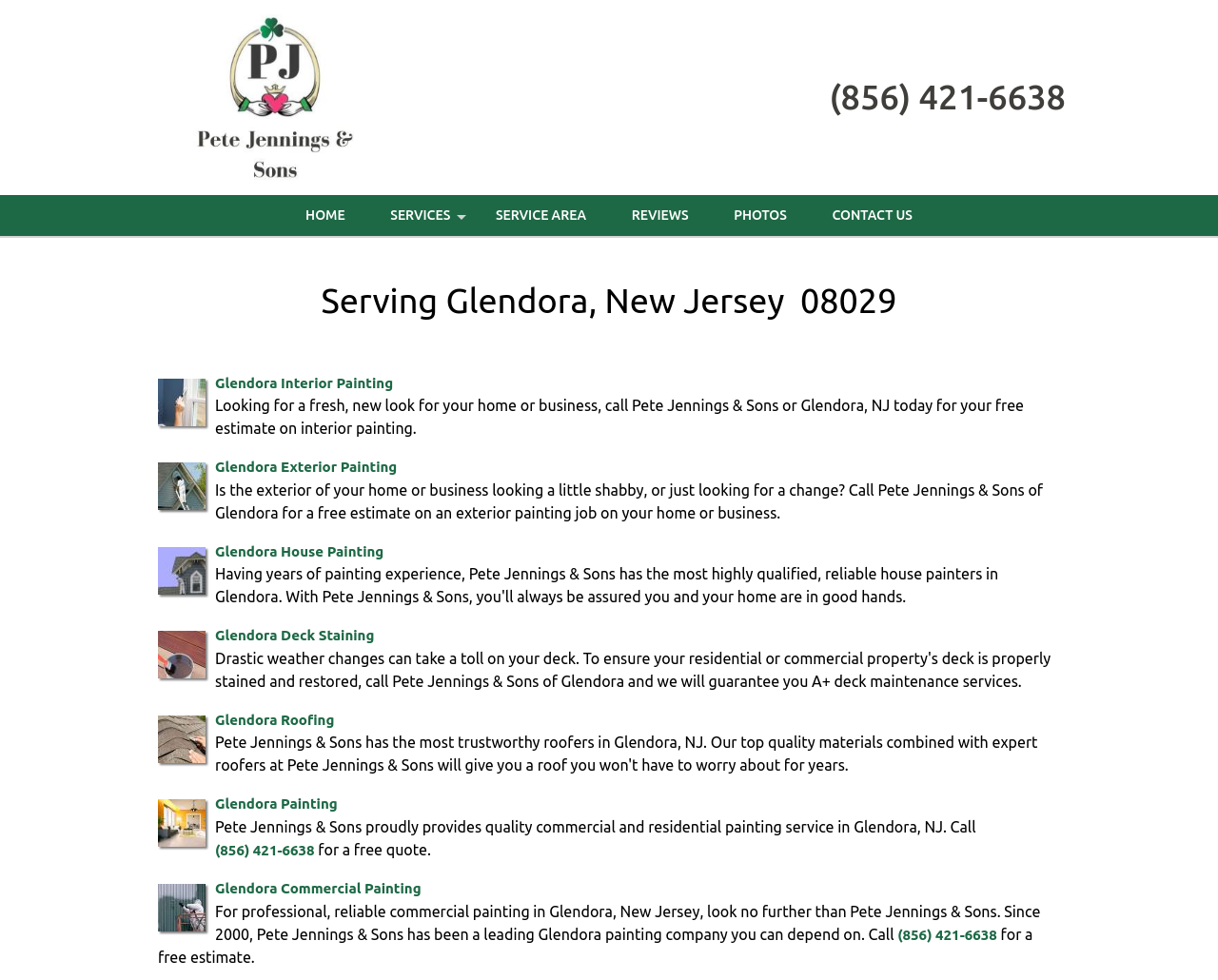Please find the bounding box coordinates of the element that needs to be clicked to perform the following instruction: "View services". The bounding box coordinates should be four float numbers between 0 and 1, represented as [left, top, right, bottom].

[0.303, 0.199, 0.387, 0.241]